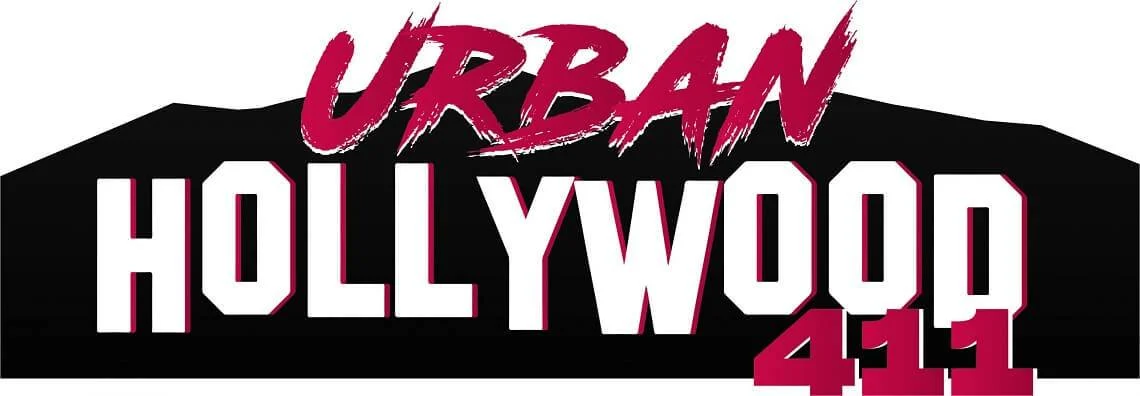What does the logo symbolize?
From the details in the image, answer the question comprehensively.

The logo symbolizes a multimedia platform focused on news and updates related to urban culture and Hollywood, appealing to audiences interested in entertainment and celebrity news, which is evident from the combination of 'URBAN' and 'HOLLYWOOD' in the logo.